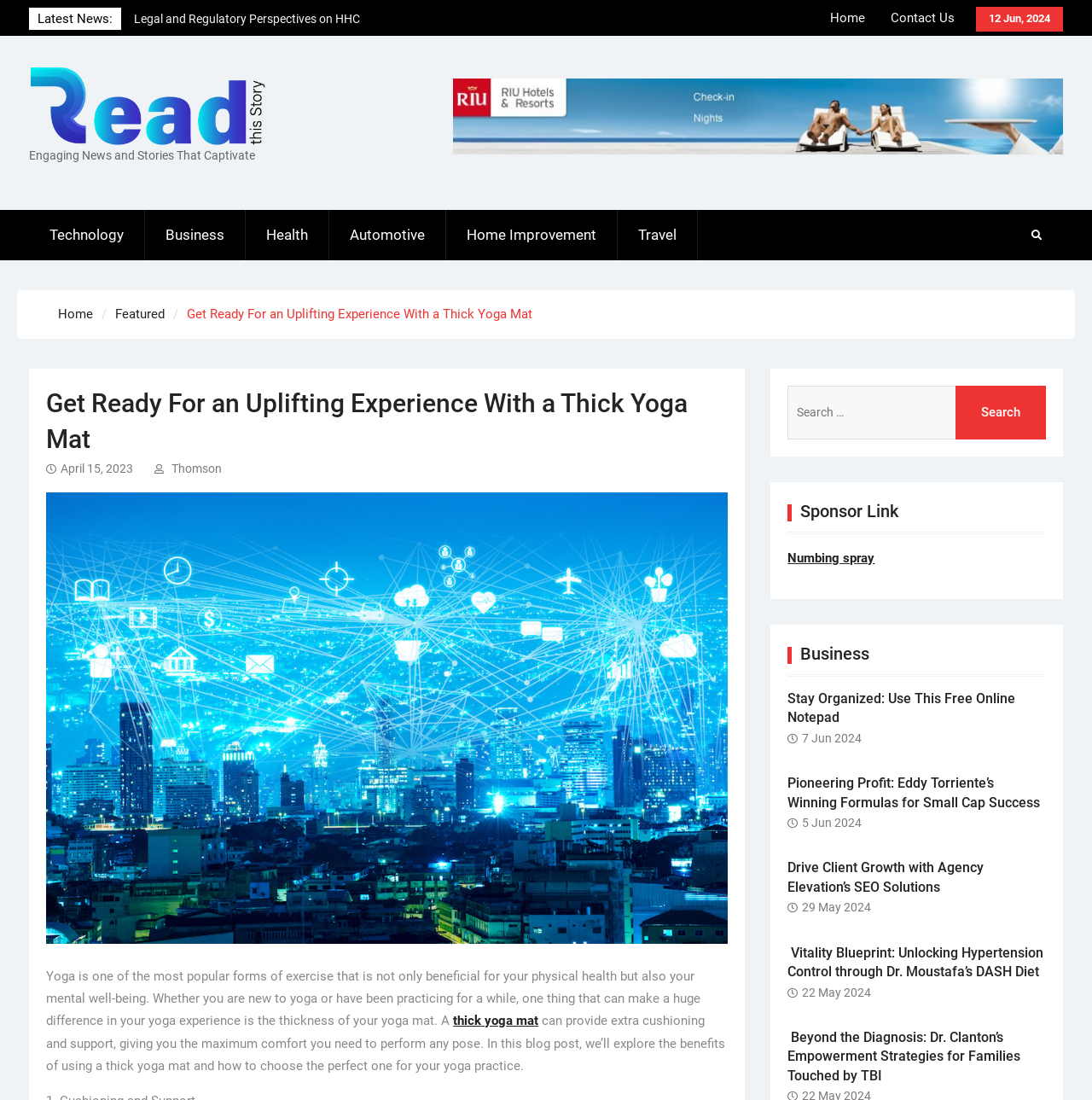What is the date of the latest news?
Based on the image, answer the question with as much detail as possible.

I found the latest news section on the webpage, which is indicated by the 'Latest News:' text. Below this text, I found a link with the date '12 Jun, 2024', which I assume is the date of the latest news.